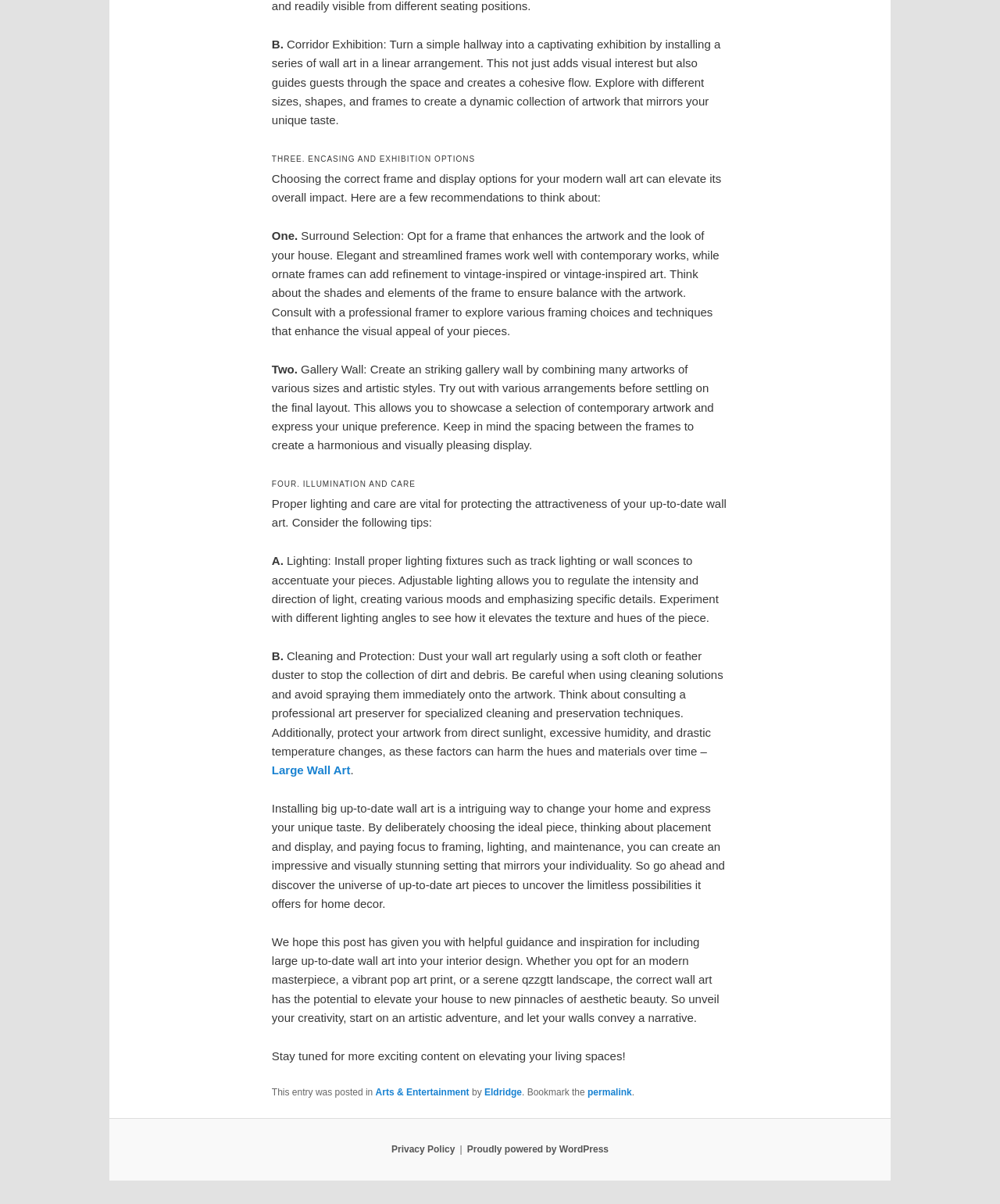Provide the bounding box coordinates of the HTML element this sentence describes: "Arts & Entertainment".

[0.375, 0.902, 0.469, 0.912]